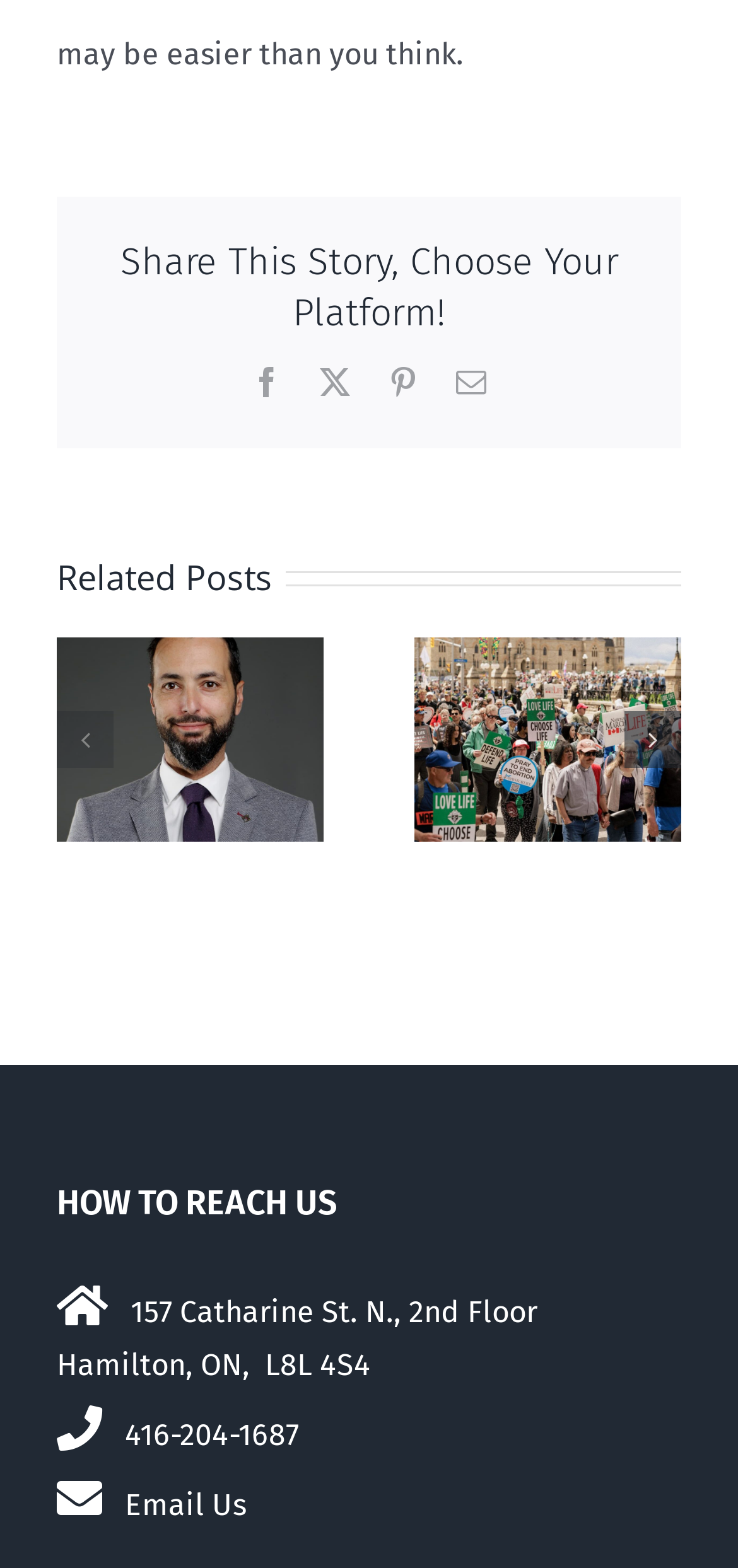Please provide a brief answer to the following inquiry using a single word or phrase:
What is the address of the organization?

157 Catharine St. N., 2nd Floor, Hamilton, ON, L8L 4S4